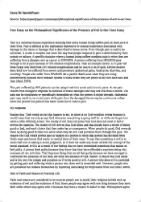When was the essay published?
Based on the image, please offer an in-depth response to the question.

The publication date of the essay is mentioned on the title page, which is visible in the image. It specifies the exact date of publication, which is September 11, 2019.